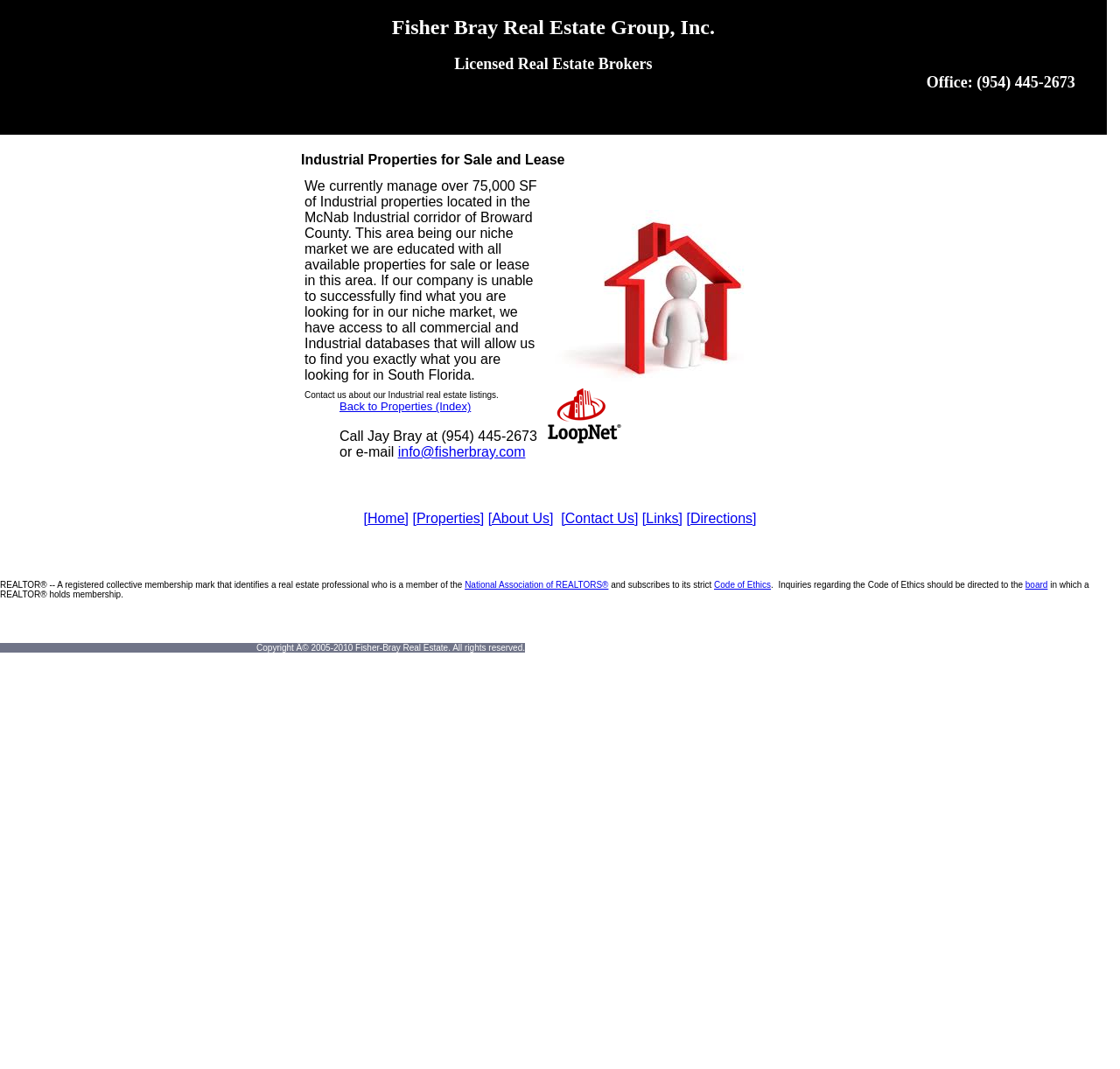What is the email address for inquiries?
Look at the image and construct a detailed response to the question.

I found the email address by reading the text in the middle of the webpage, which says 'or e-mail info@fisherbray.com'.